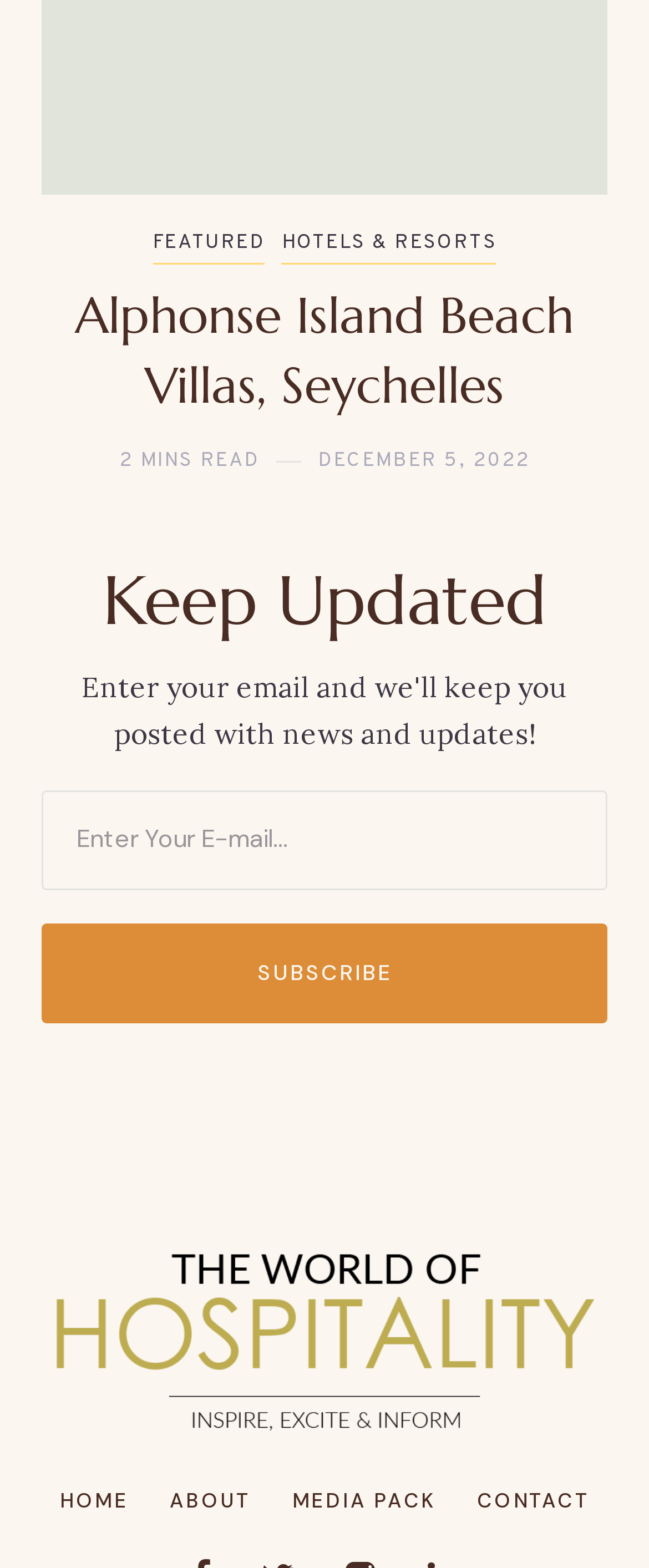How long does it take to read the article?
Look at the screenshot and respond with a single word or phrase.

2 MINS